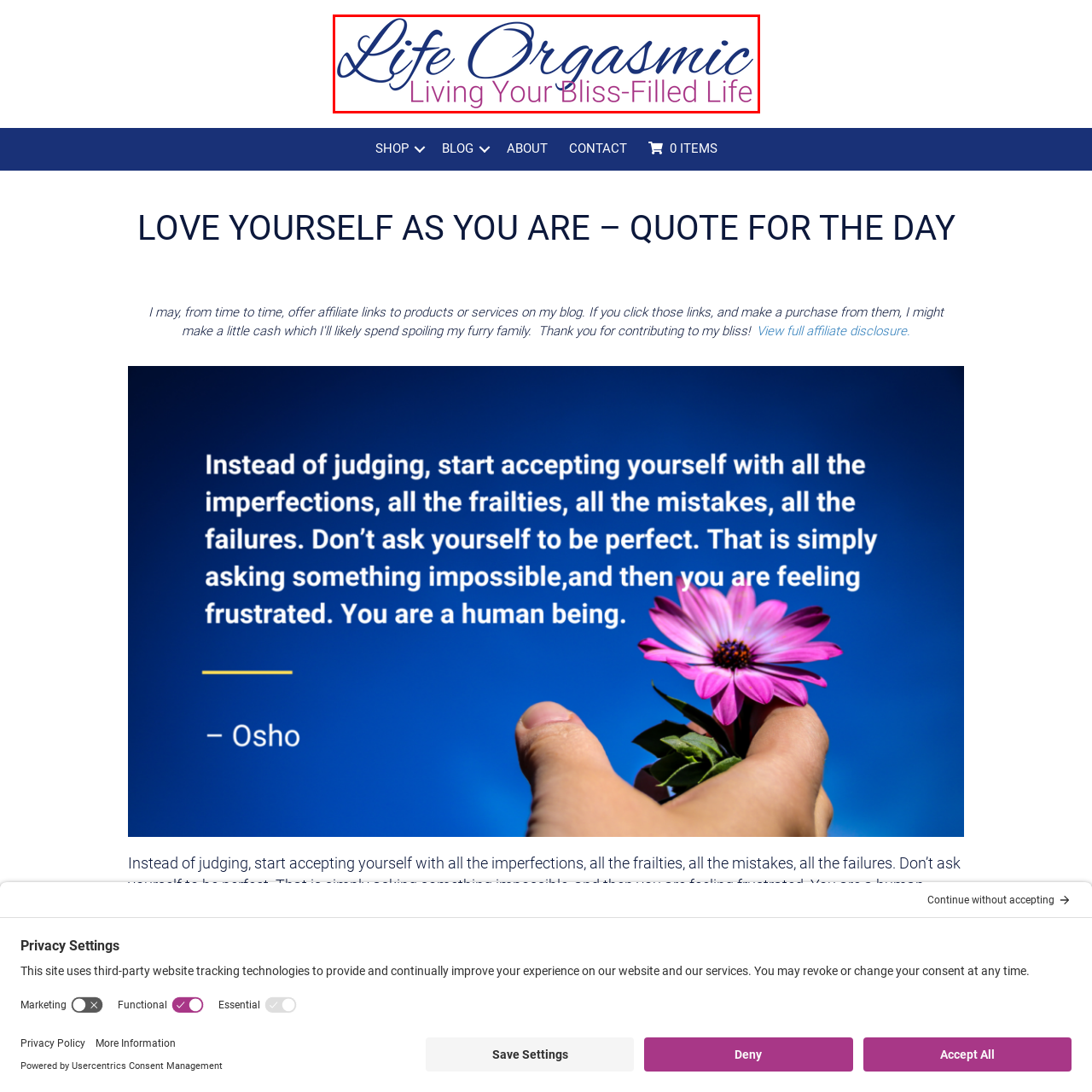Observe the content inside the red rectangle and respond to the question with one word or phrase: 
What is the theme of the tagline?

joy and fulfillment